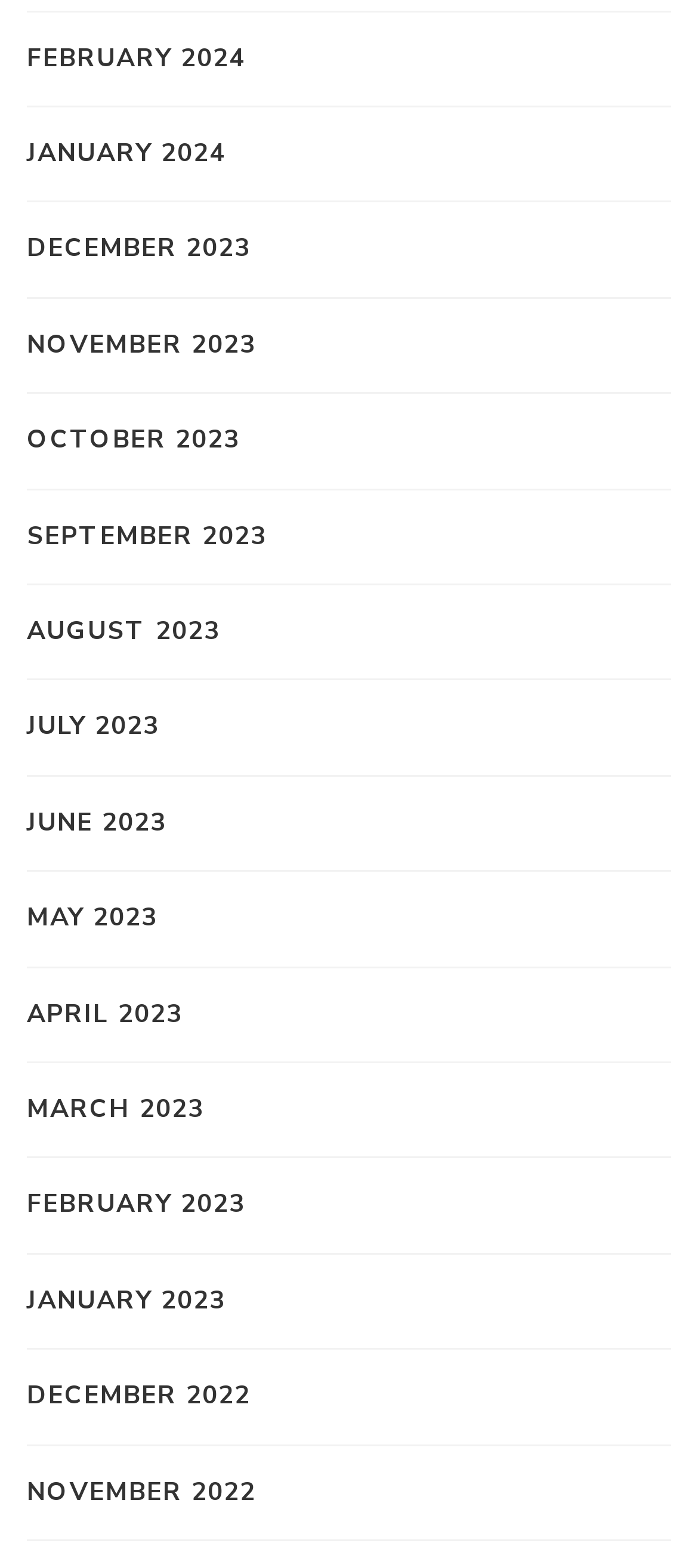Identify the bounding box for the UI element described as: "September 2023". The coordinates should be four float numbers between 0 and 1, i.e., [left, top, right, bottom].

[0.038, 0.329, 0.382, 0.355]